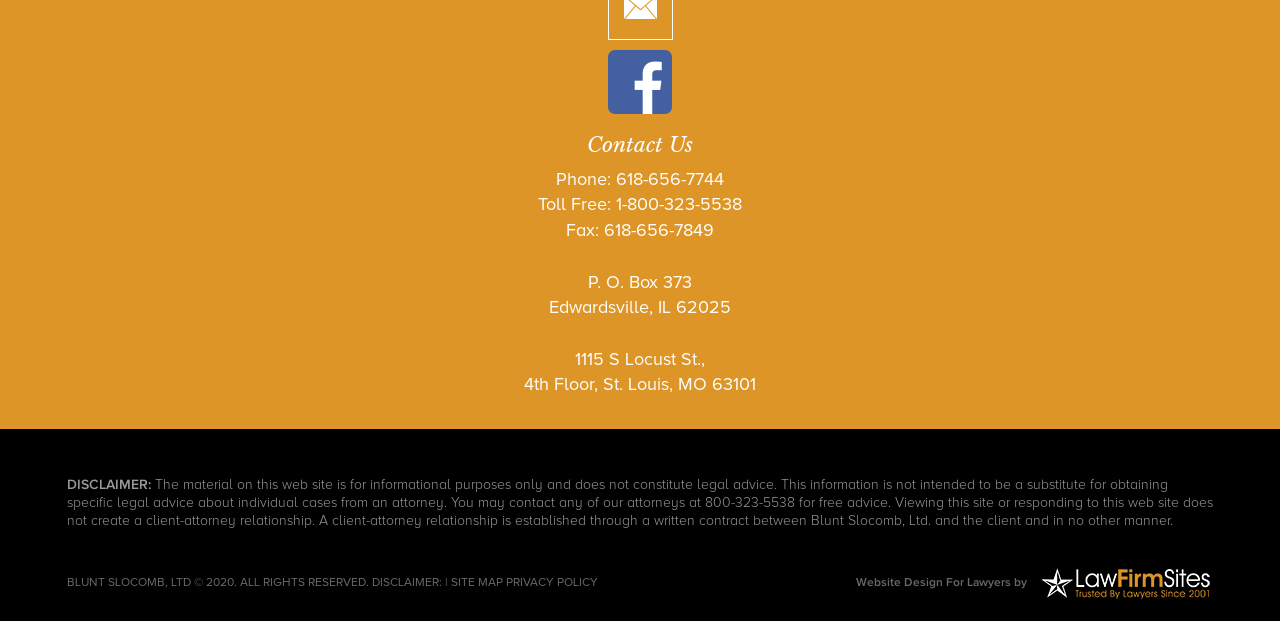Respond to the following question with a brief word or phrase:
What is the address of the St. Louis office?

1115 S Locust St., 4th Floor, St. Louis, MO 63101